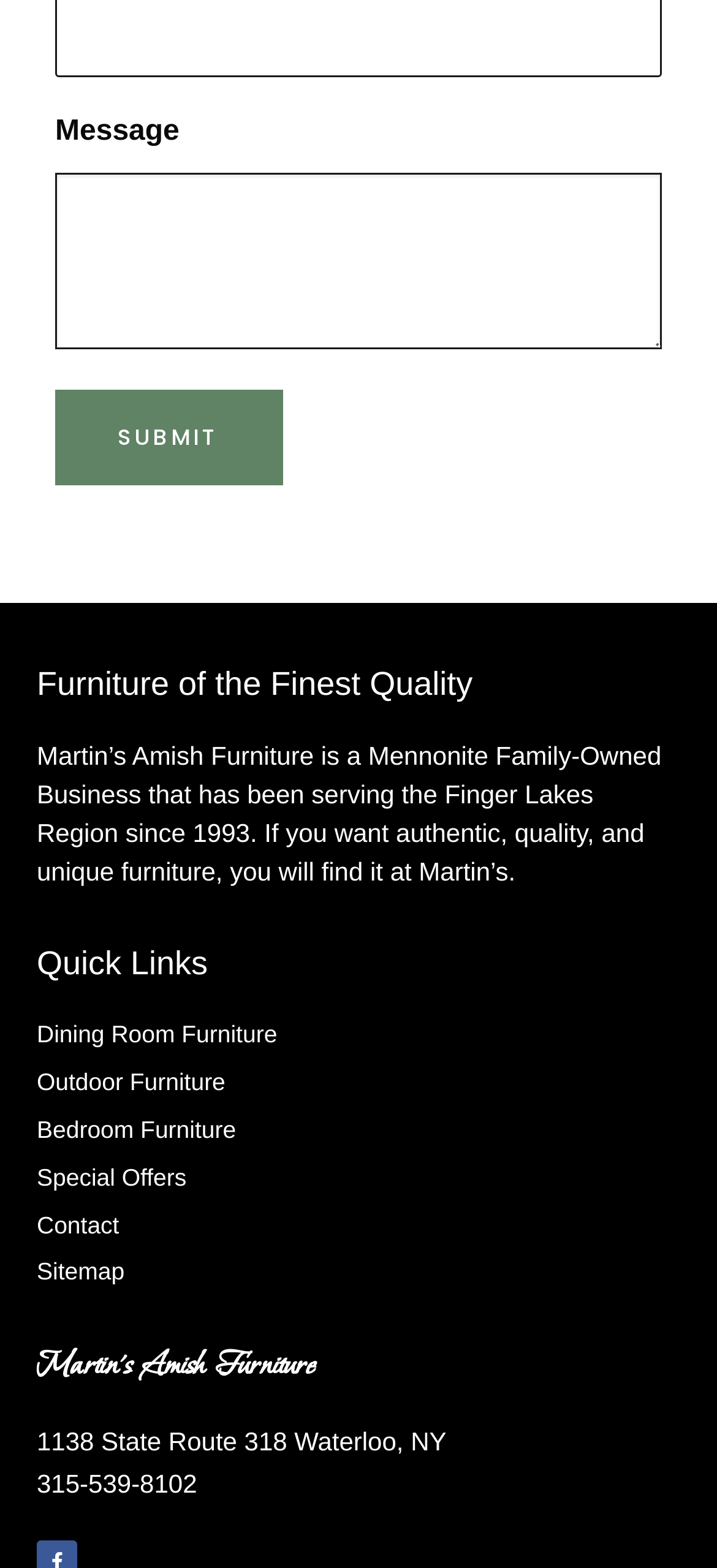Identify the bounding box coordinates for the UI element described as: "value="Submit"". The coordinates should be provided as four floats between 0 and 1: [left, top, right, bottom].

[0.077, 0.249, 0.395, 0.31]